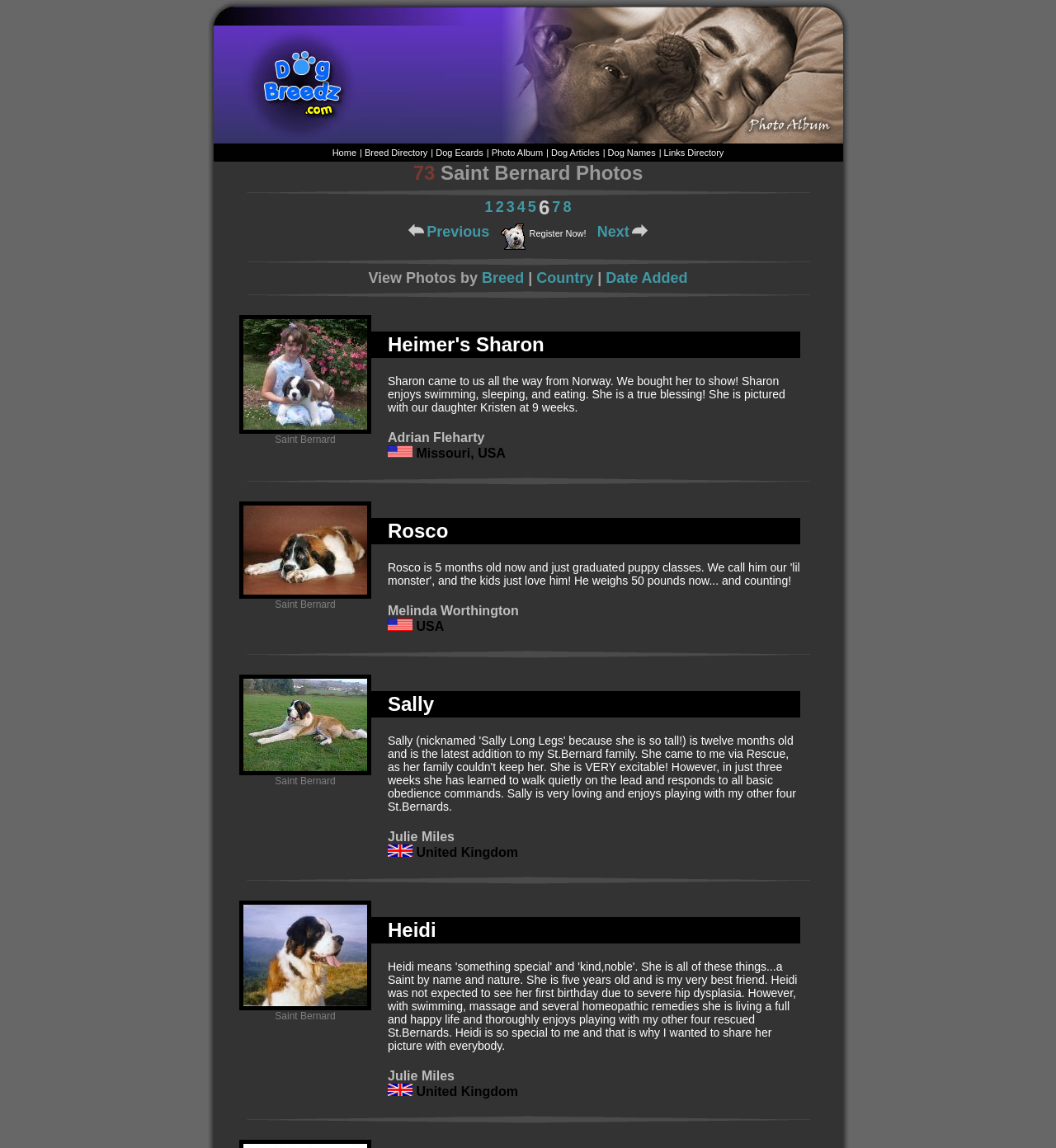Please find the bounding box coordinates of the clickable region needed to complete the following instruction: "View photos by 'Breed'". The bounding box coordinates must consist of four float numbers between 0 and 1, i.e., [left, top, right, bottom].

[0.456, 0.235, 0.496, 0.249]